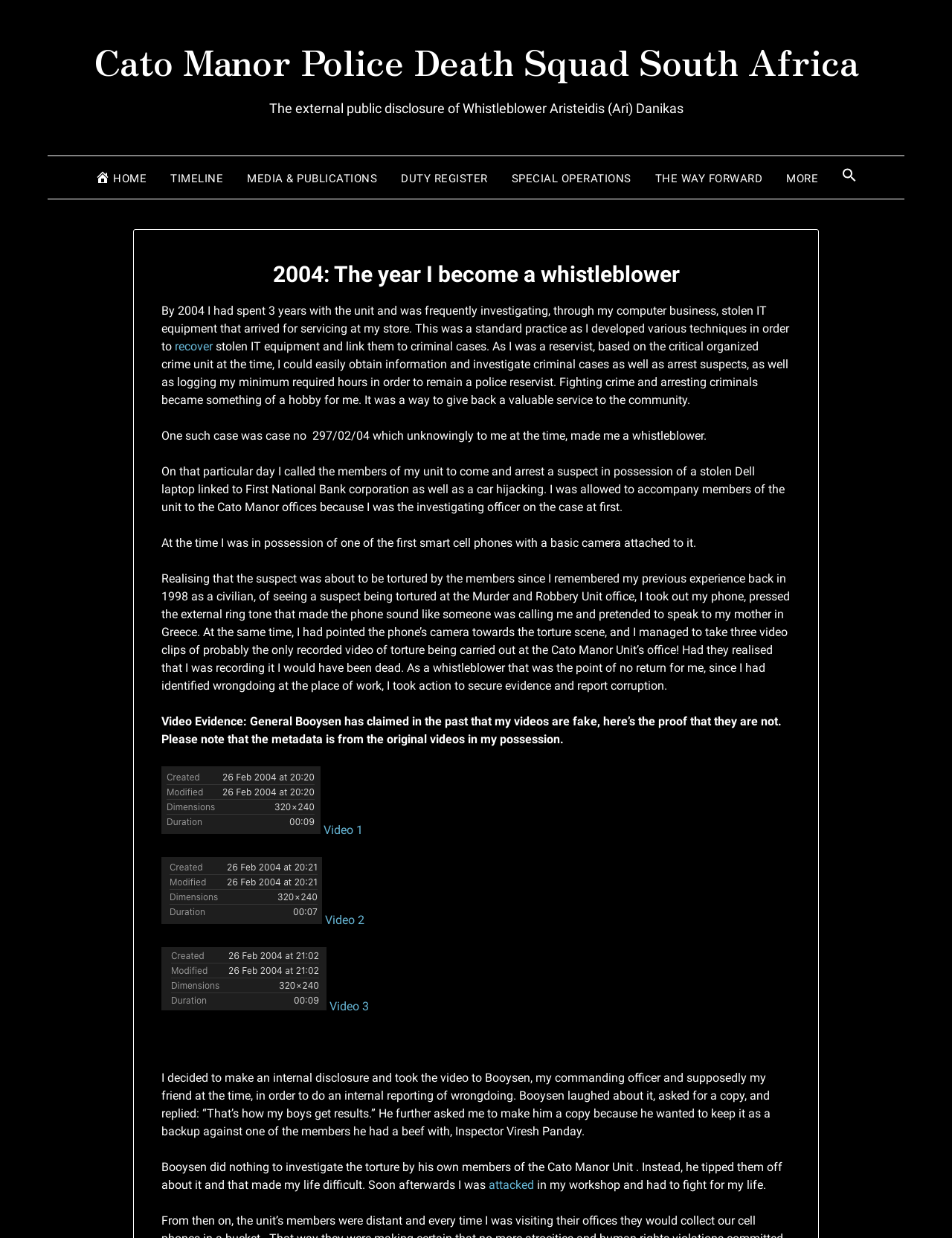Provide a brief response in the form of a single word or phrase:
What is the name of the commanding officer mentioned?

Booysen